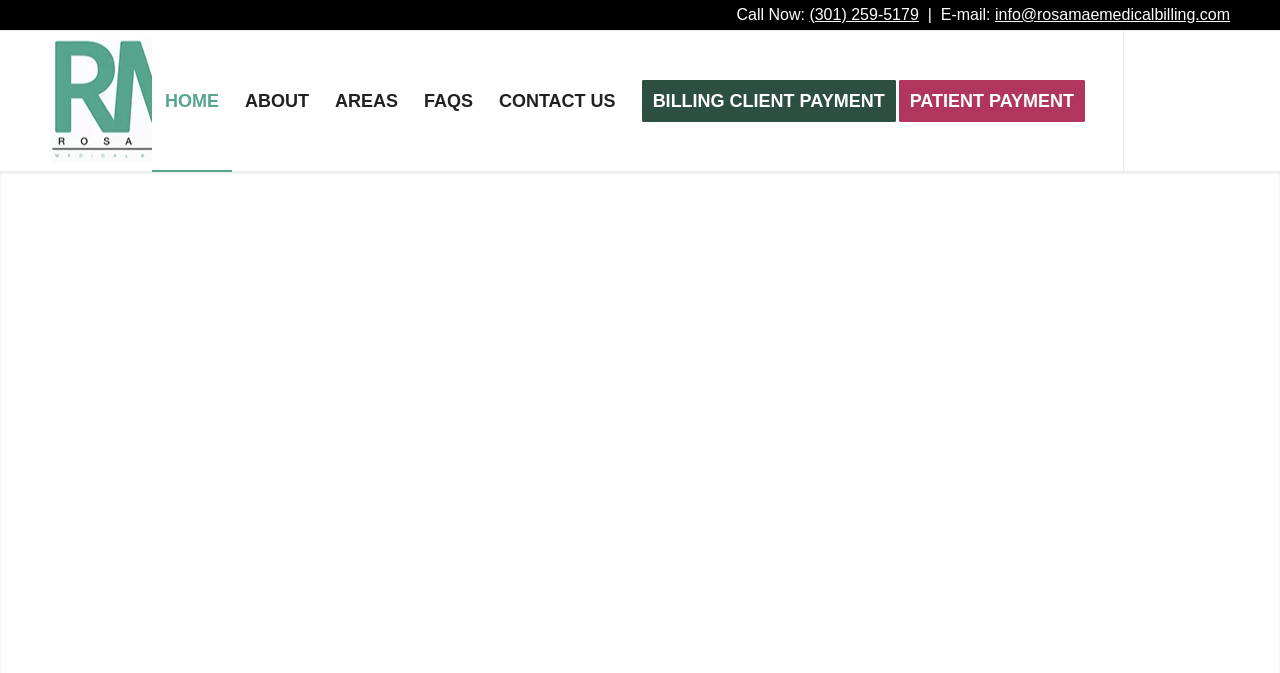Indicate the bounding box coordinates of the element that must be clicked to execute the instruction: "Go to the 'About' page". The coordinates should be given as four float numbers between 0 and 1, i.e., [left, top, right, bottom].

None